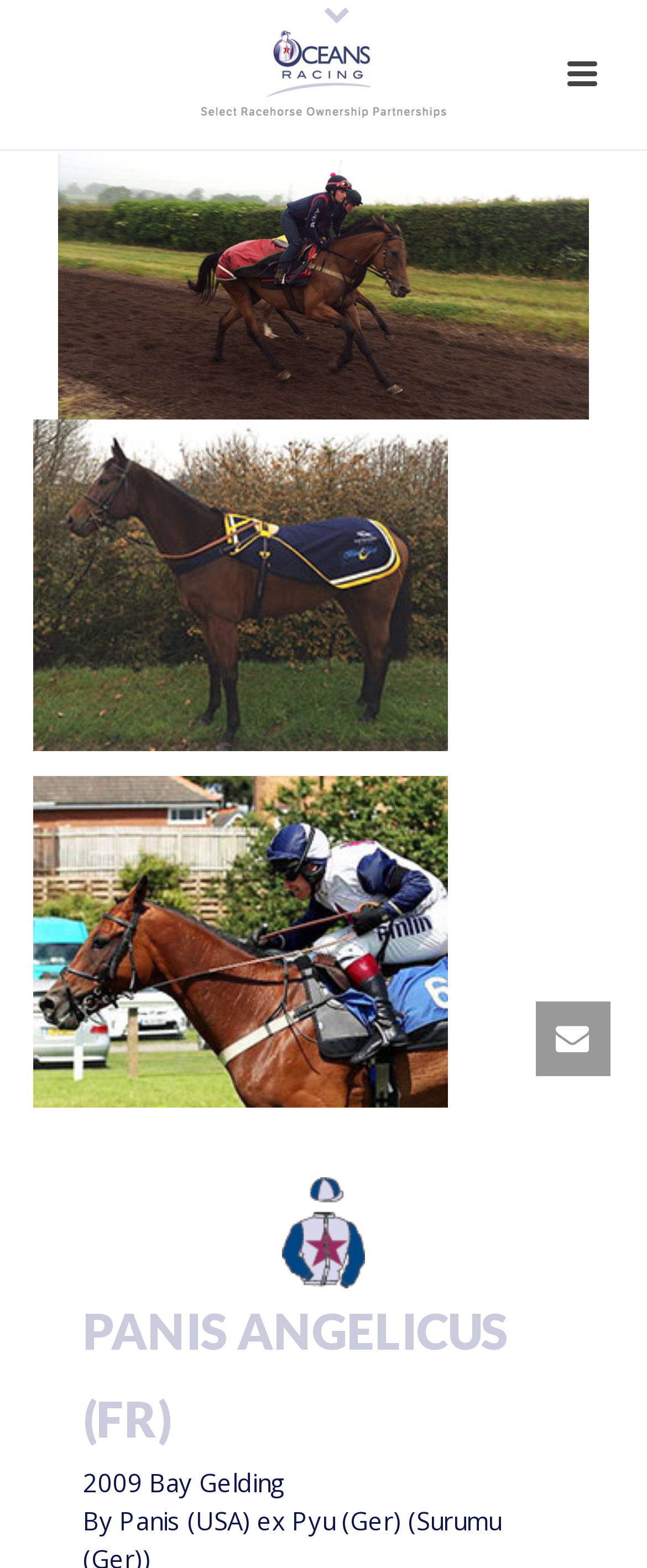Using the provided description: "title="Oceans Racing"", find the bounding box coordinates of the corresponding UI element. The output should be four float numbers between 0 and 1, in the format [left, top, right, bottom].

[0.295, 0.0, 0.705, 0.095]